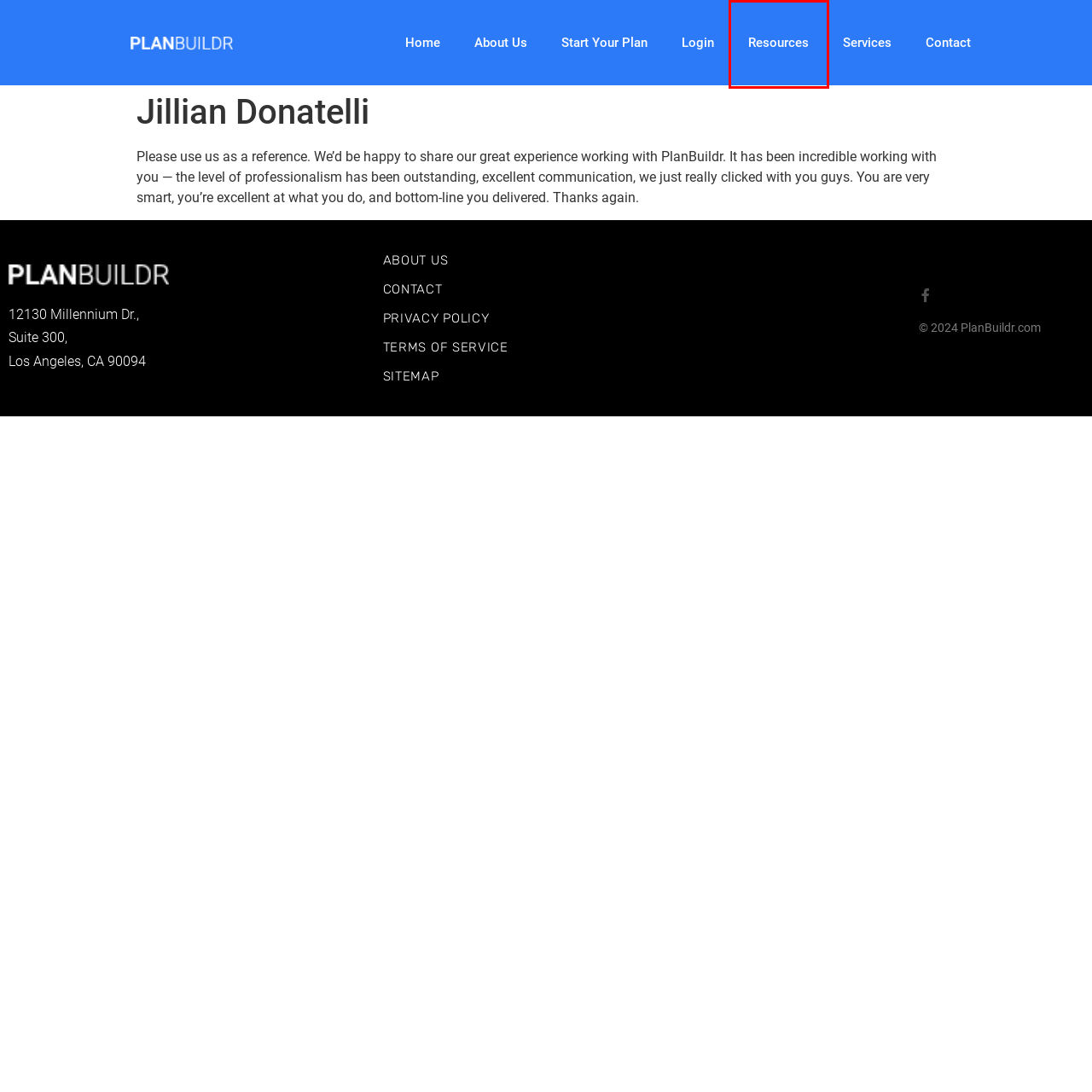You have a screenshot of a webpage, and a red bounding box highlights an element. Select the webpage description that best fits the new page after clicking the element within the bounding box. Options are:
A. PlanBuildr Client Login
B. About PlanBuildr Business Plan Software
C. Create Your Business Plan with PlanBuildr
D. PlanBuildr Business Planning Resources
E. Terms of Service - PlanBuildr
F. PlanBuildr.com's Business Plan Writing Service
G. PlanBuildr Business Plan Software Sitemap
H. PlanBuildr Privacy Policy

D